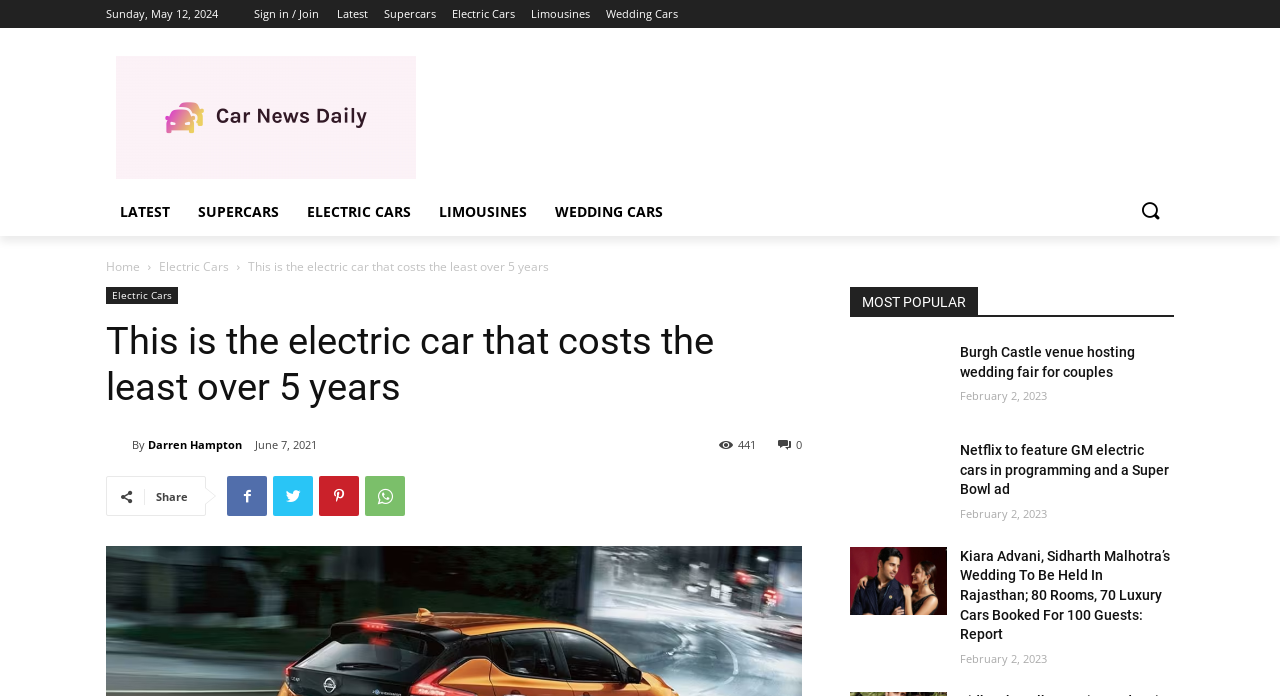What is the date of the article?
Please provide a comprehensive answer based on the information in the image.

The date of the article can be found in the time element with the text 'June 7, 2021' which is located below the author's name.